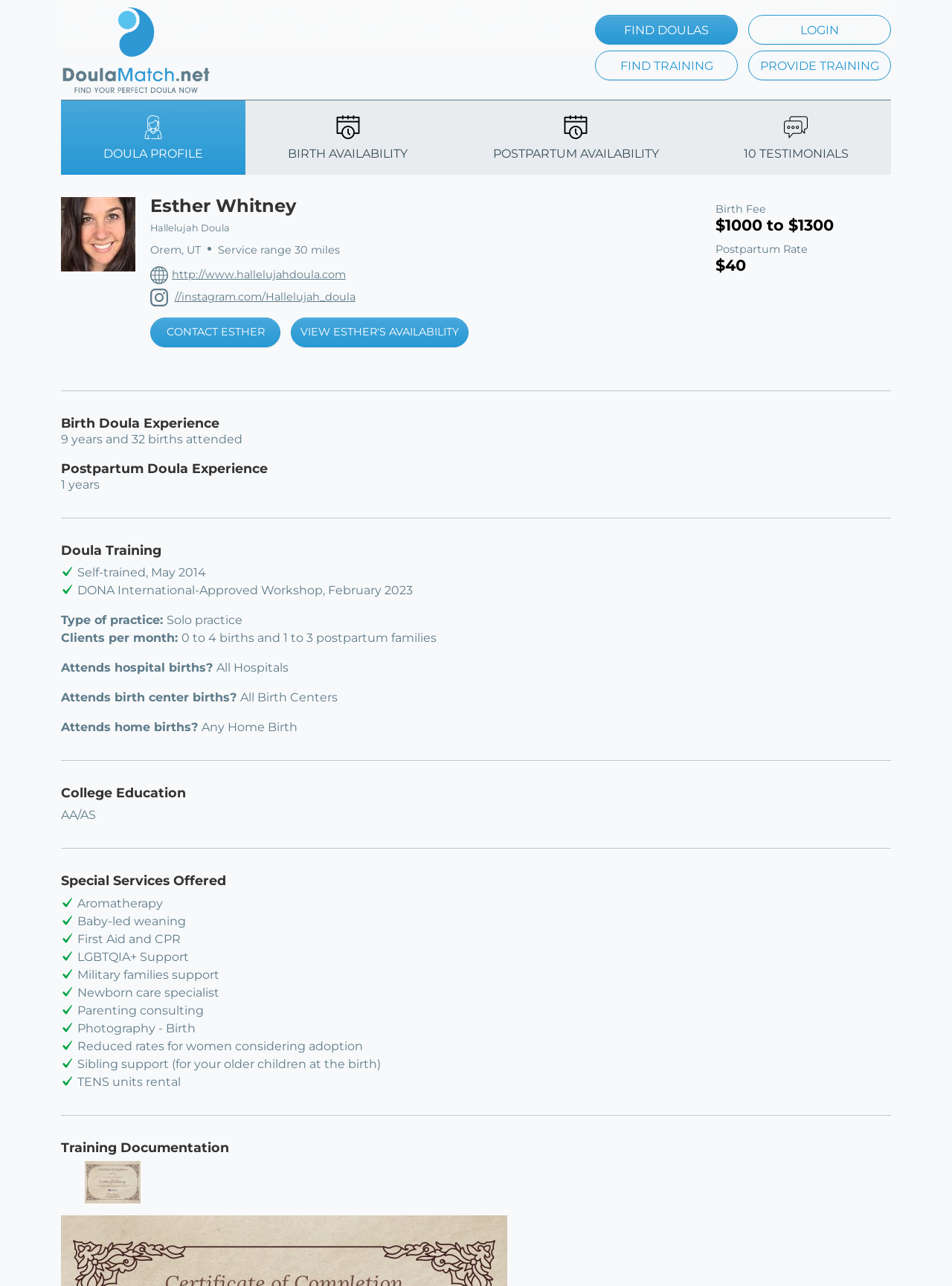What type of practice does Esther Whitney have?
Based on the screenshot, give a detailed explanation to answer the question.

The type of practice can be found in the section 'About Esther Whitney' under the 'Type of practice' heading, where it is stated as 'Solo practice'.